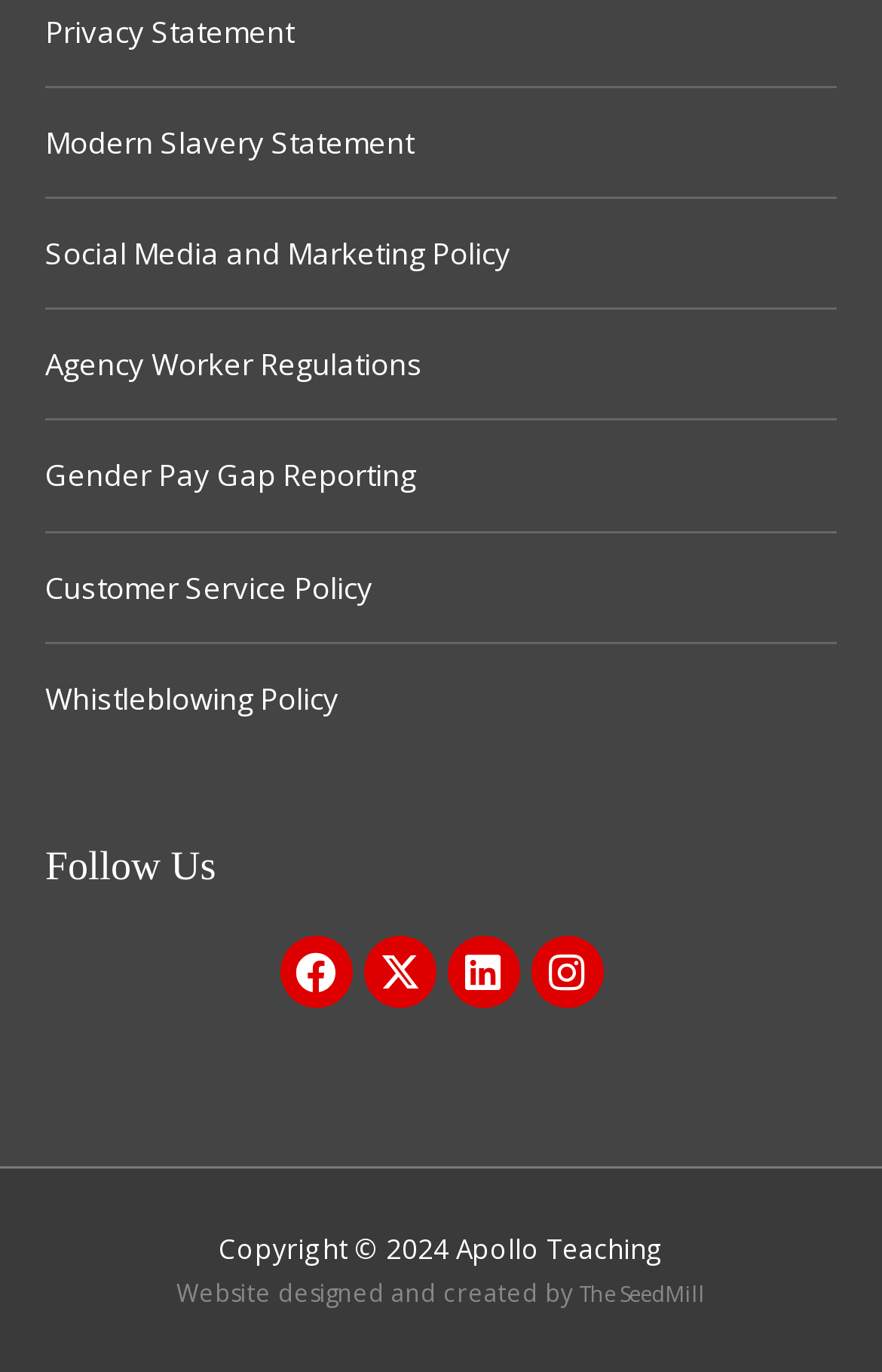Using a single word or phrase, answer the following question: 
What is the name of the company?

Apollo Teaching